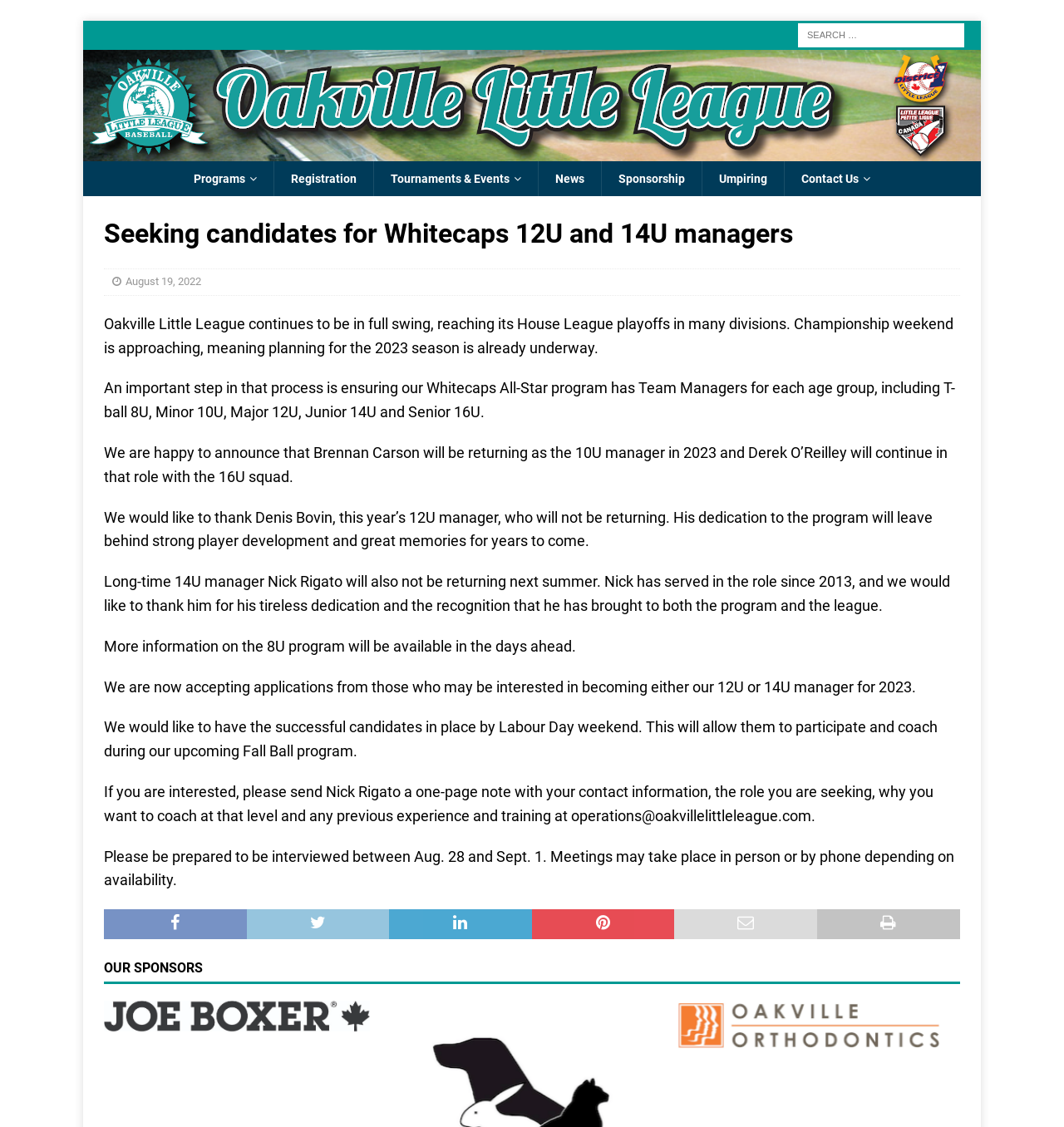Provide a short answer to the following question with just one word or phrase: What is the deadline to have the successful candidates in place?

Labour Day weekend